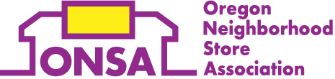What shape is above the acronym 'ONSA'?
Please provide an in-depth and detailed response to the question.

According to the caption, above the acronym 'ONSA' is a yellow rectangle, which adds a vibrant contrast to the purple color scheme. This implies that the shape above the acronym is a rectangle with a yellow color.